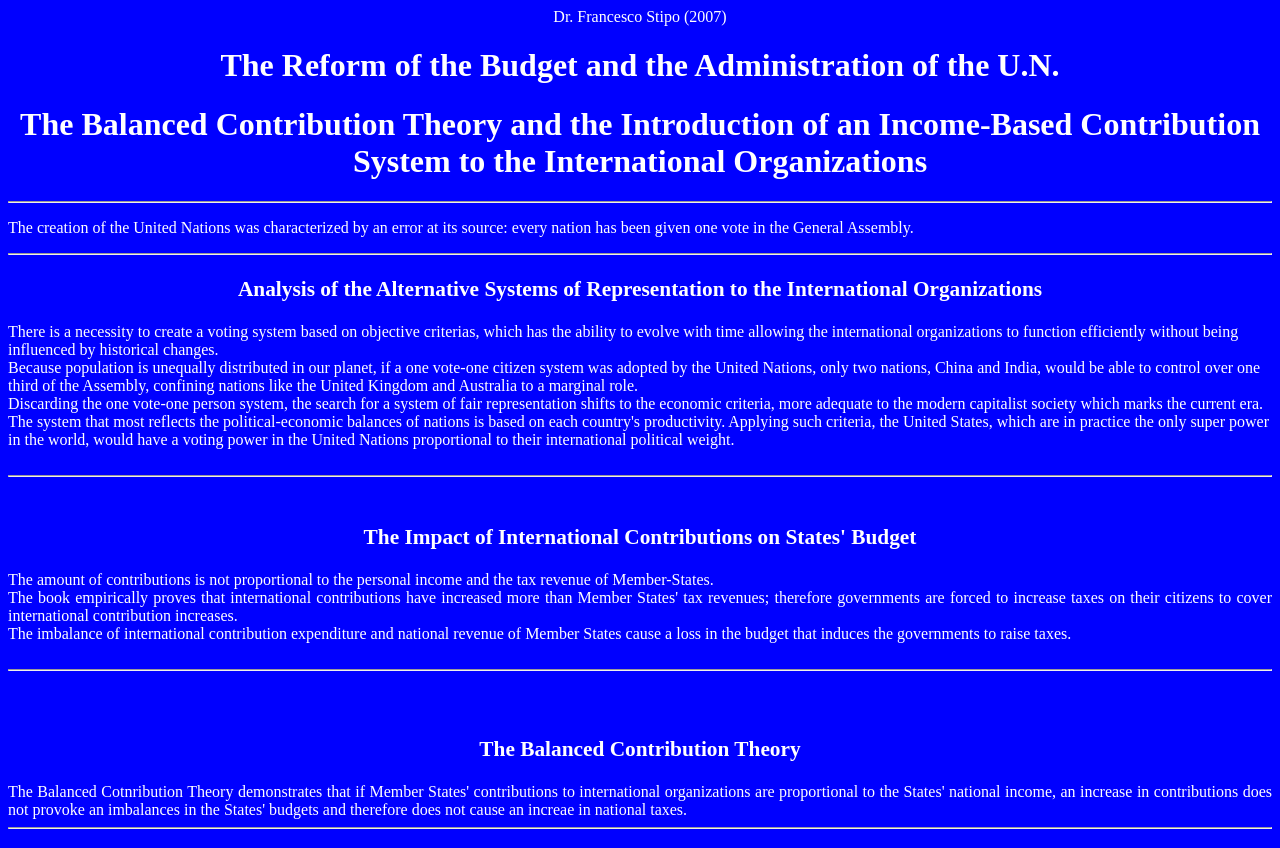Please study the image and answer the question comprehensively:
What is the proposed solution to the current voting system?

The webpage is focused on the Balanced Contribution Theory, which is proposed as a solution to the current voting system. The theory is mentioned in multiple heading elements throughout the page.